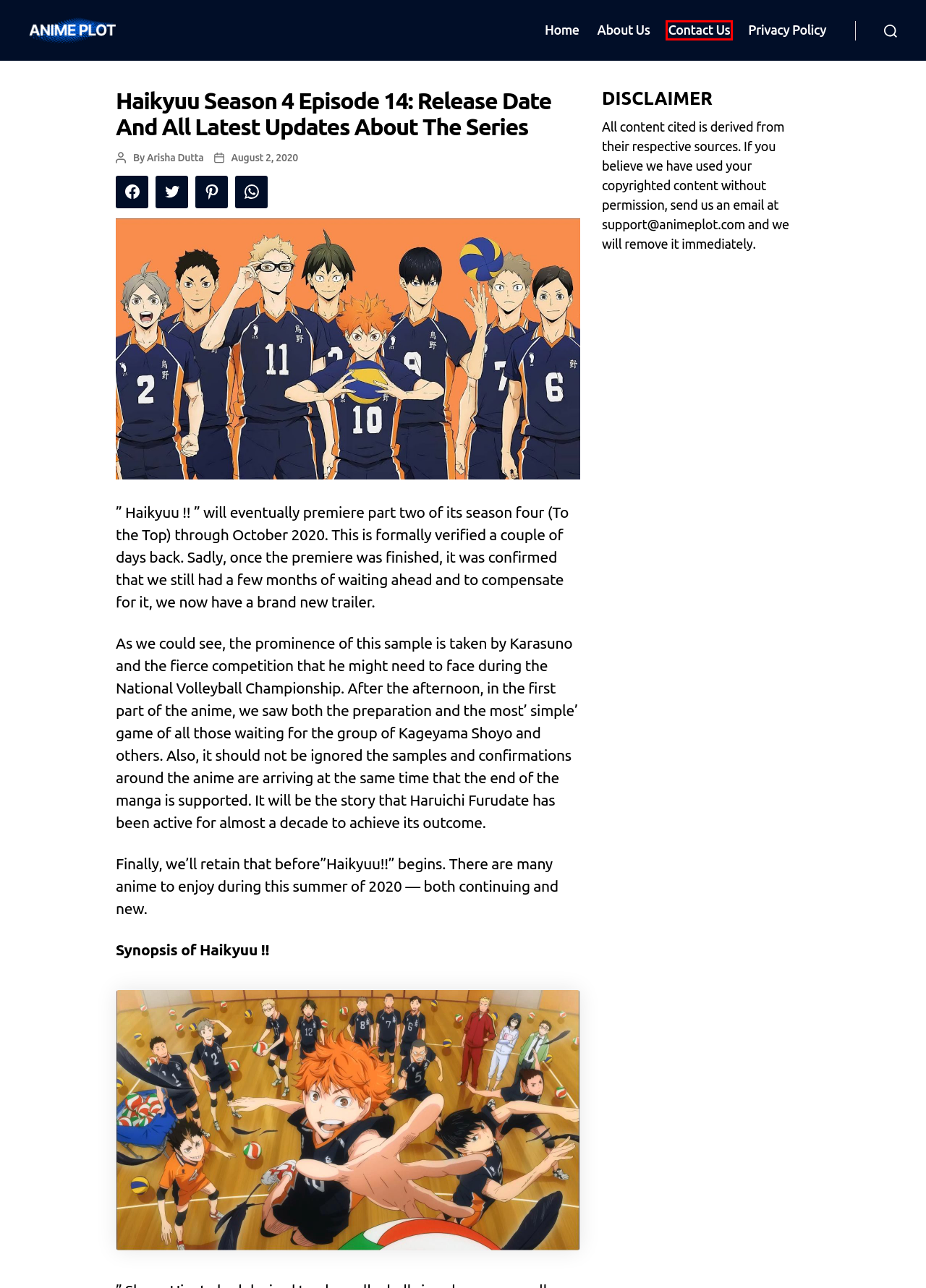Examine the webpage screenshot and identify the UI element enclosed in the red bounding box. Pick the webpage description that most accurately matches the new webpage after clicking the selected element. Here are the candidates:
A. Castlevania Season 4: Netflix Release Date, Cast, And Other Details
B. Contact Us
C. Author: Arisha Dutta
D. My Hero Academia Season 5 Netflix CANCELLED? To The Franchise, Release Date, Plot, And More!
E. About Us
F. Anime Plot - News, Spoilers & Scans
G. Tag: Haikyuu updates
H. Privacy Policy

B